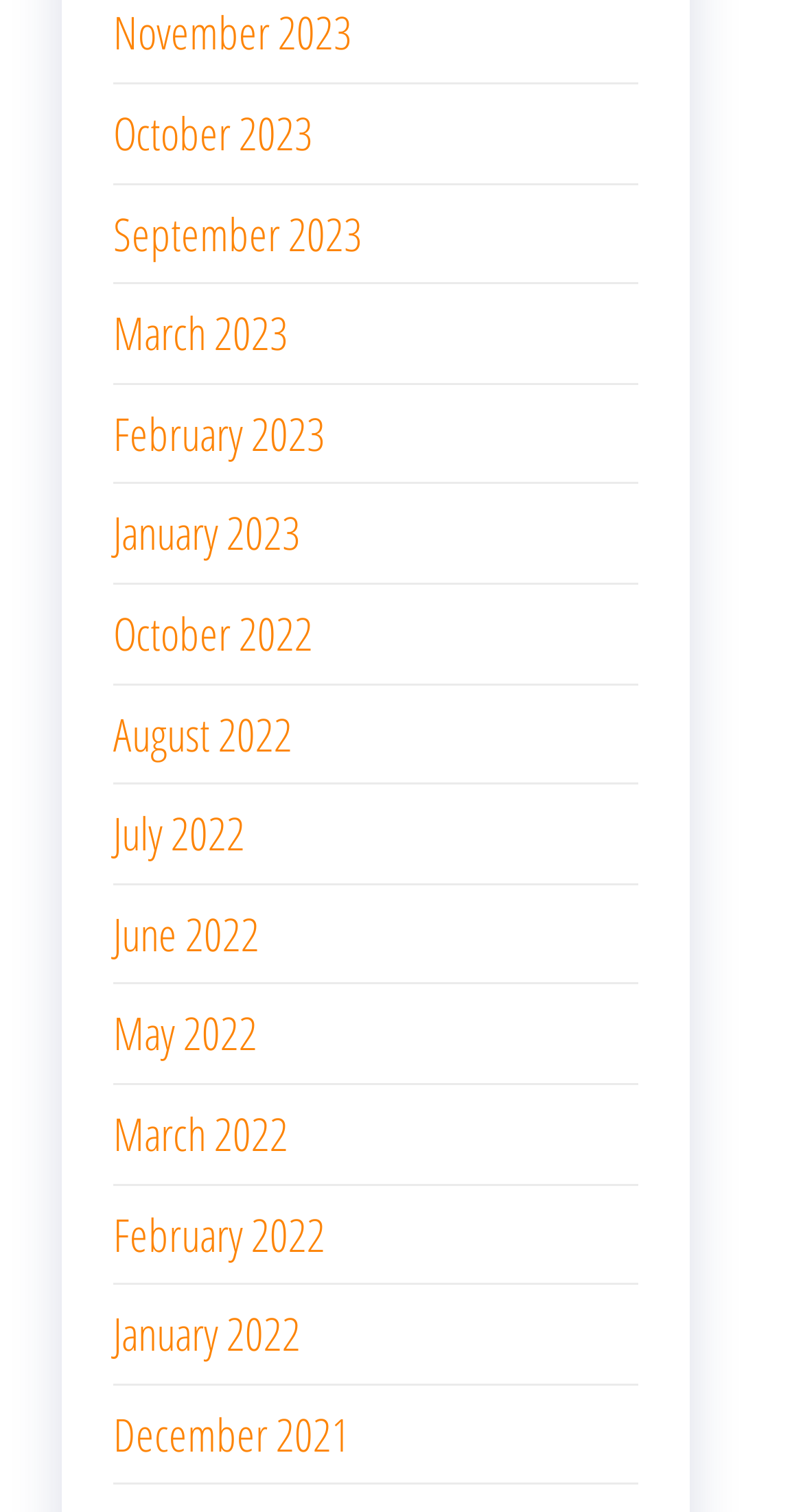How many months are listed?
Based on the image, give a concise answer in the form of a single word or short phrase.

18